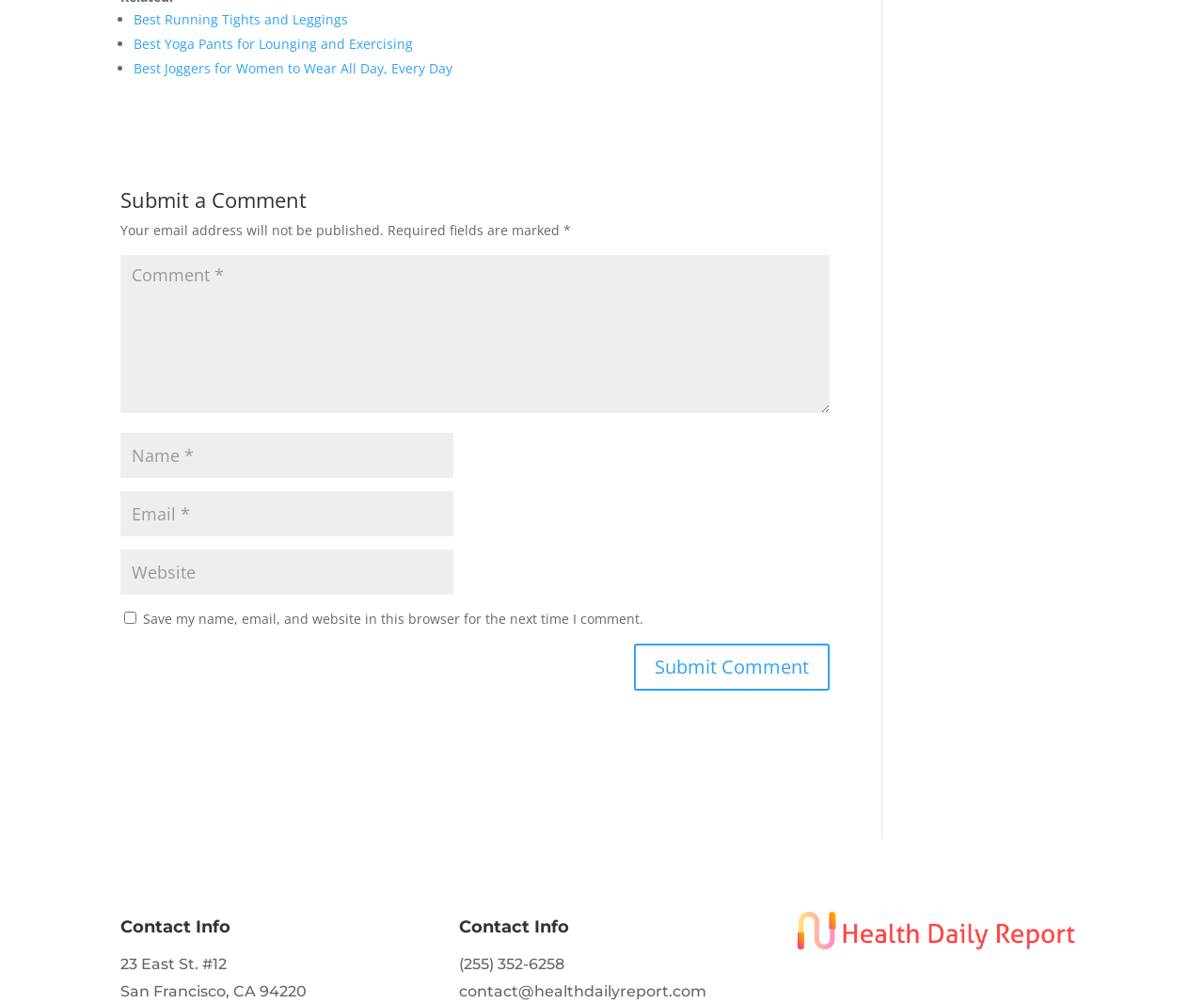Please provide the bounding box coordinate of the region that matches the element description: Best Running Tights and Leggings. Coordinates should be in the format (top-left x, top-left y, bottom-right x, bottom-right y) and all values should be between 0 and 1.

[0.111, 0.011, 0.289, 0.029]